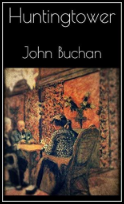Who is the author of the novel?
Ensure your answer is thorough and detailed.

The author's name, John Buchan, is gracefully inscribed beneath the title of the novel, indicating that he is the writer of the book.